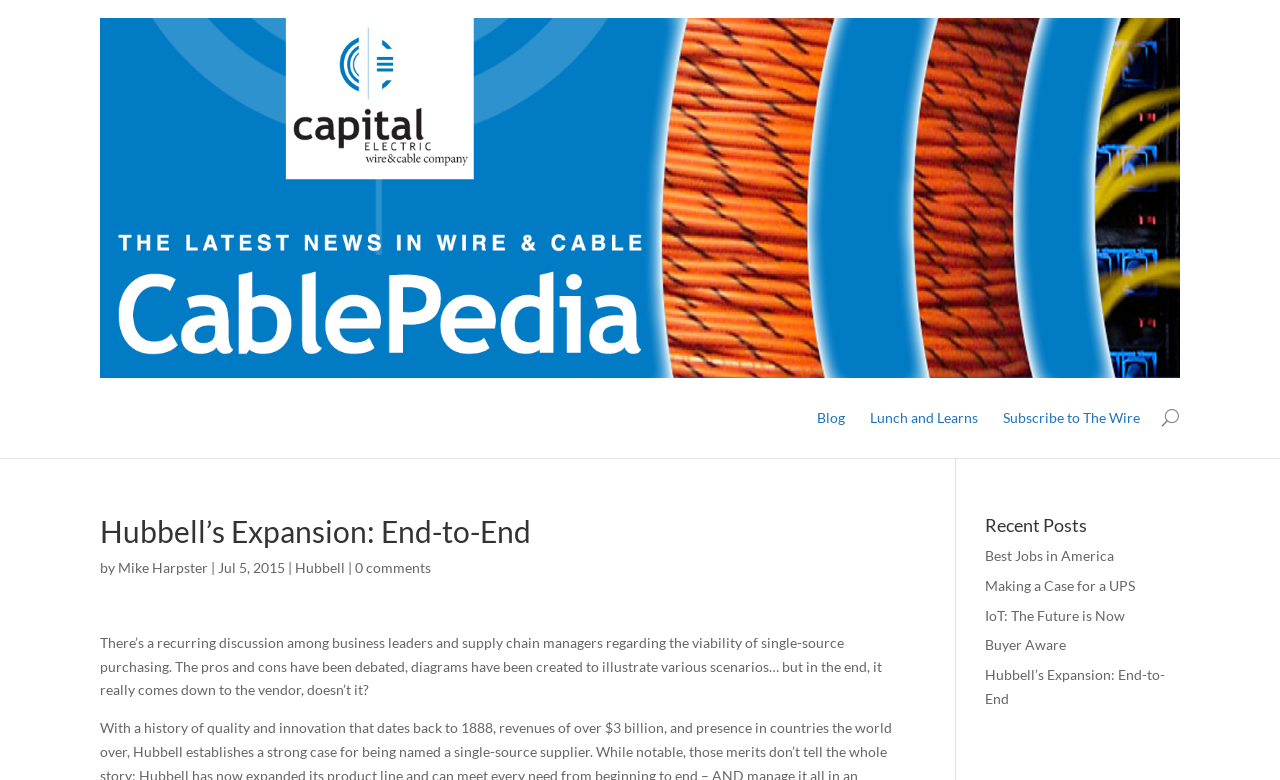Indicate the bounding box coordinates of the element that needs to be clicked to satisfy the following instruction: "Click on the 'Blog' link". The coordinates should be four float numbers between 0 and 1, i.e., [left, top, right, bottom].

[0.638, 0.521, 0.66, 0.587]